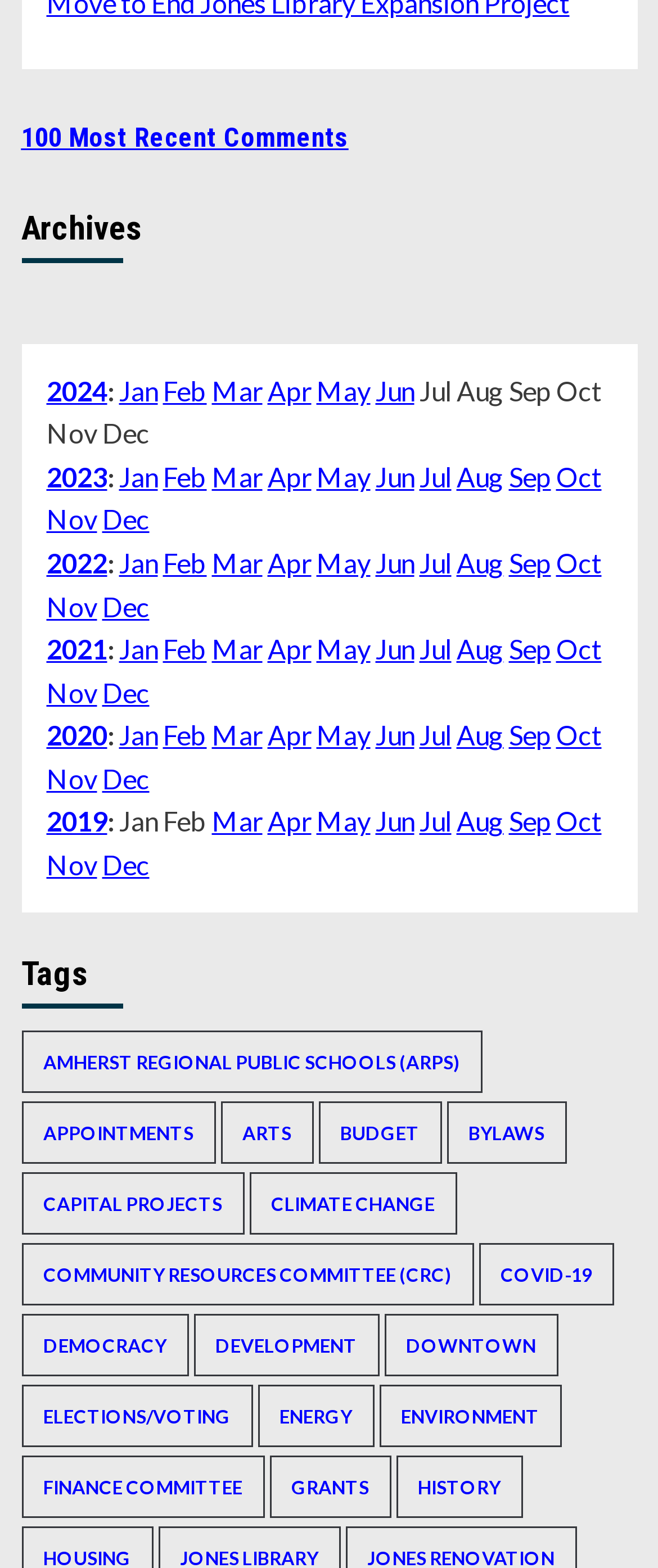What symbol is used to separate the year from the months in the archives section?
Analyze the image and provide a thorough answer to the question.

In the archives section, I observed that a colon (:) is used to separate the year from the months. For example, '2024:' is followed by the list of months. This symbol is used consistently throughout the section.